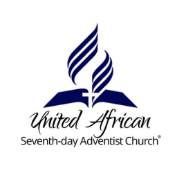Provide a one-word or short-phrase answer to the question:
What is the dominant color scheme of the logo?

Shades of blue